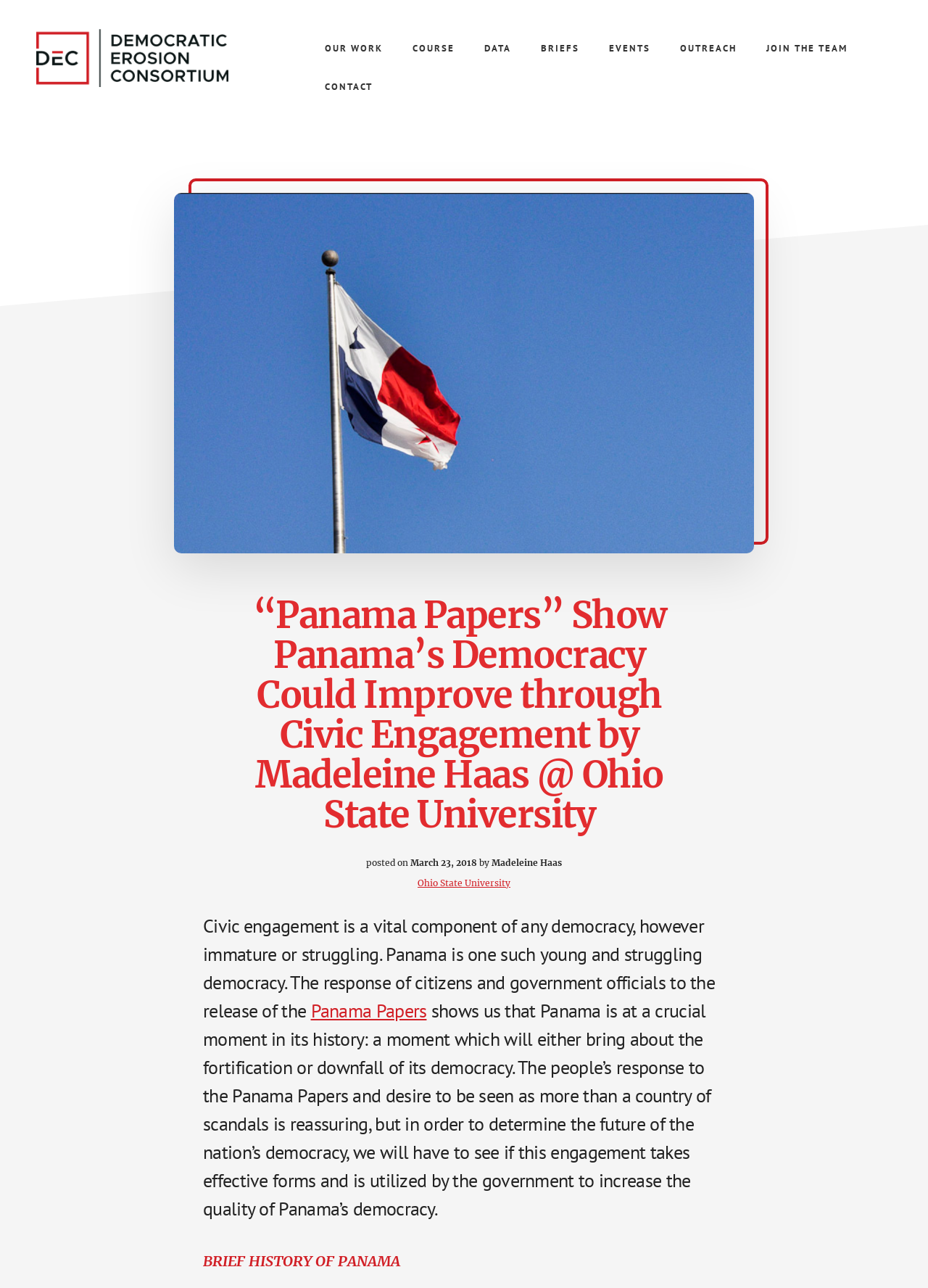Please give a concise answer to this question using a single word or phrase: 
What is the main navigation menu?

OUR WORK, COURSE, DATA, BRIEFS, EVENTS, OUTREACH, JOIN THE TEAM, CONTACT